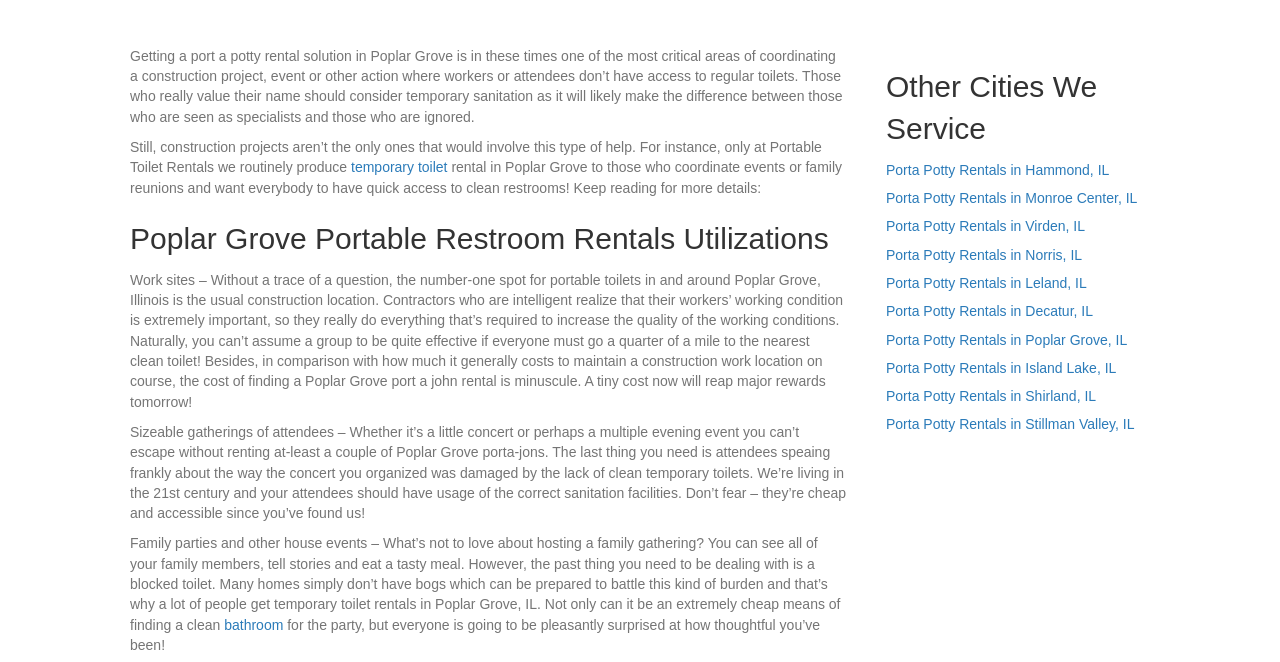Using the webpage screenshot and the element description temporary toilet, determine the bounding box coordinates. Specify the coordinates in the format (top-left x, top-left y, bottom-right x, bottom-right y) with values ranging from 0 to 1.

[0.274, 0.241, 0.35, 0.265]